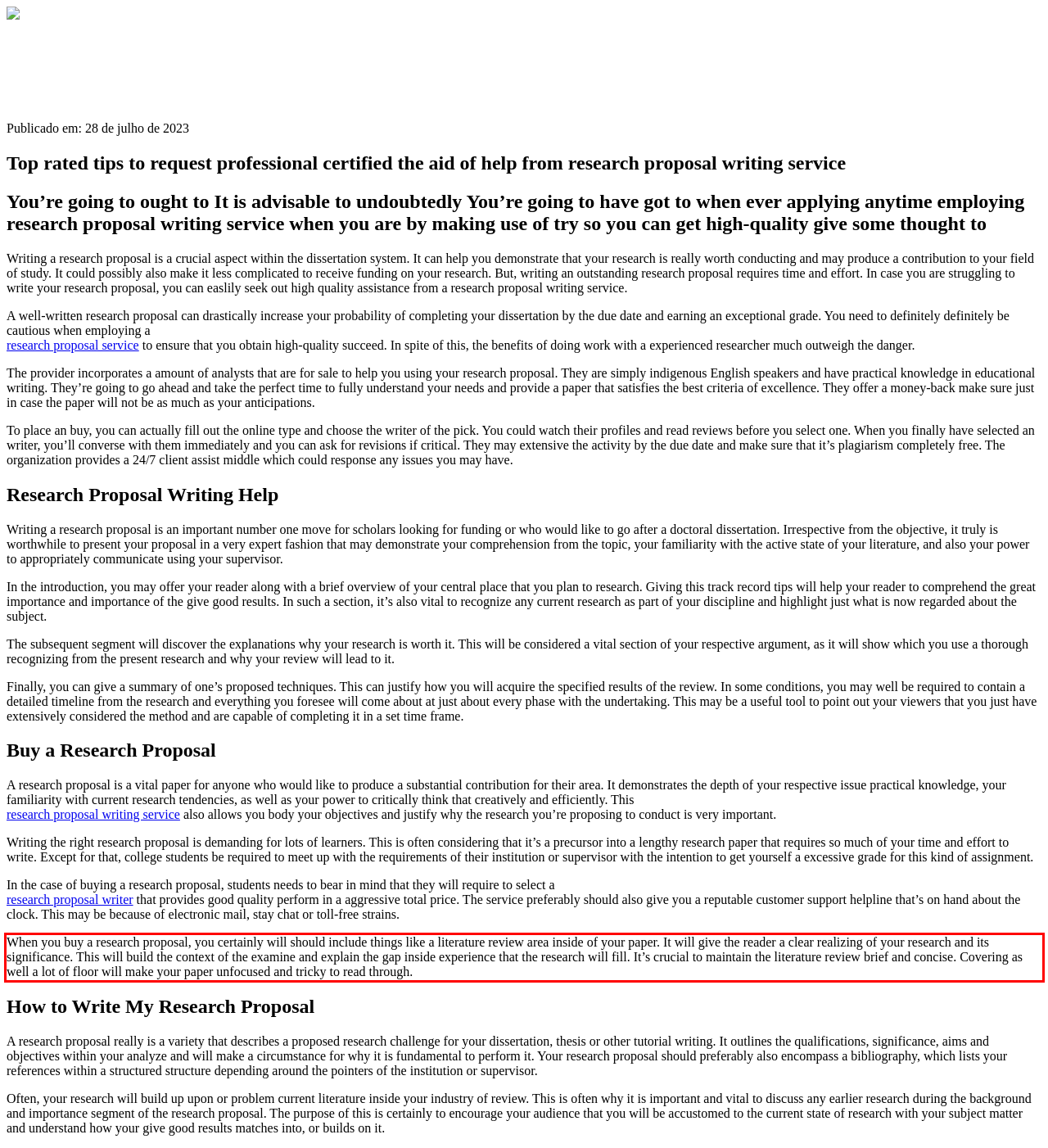Analyze the screenshot of the webpage and extract the text from the UI element that is inside the red bounding box.

When you buy a research proposal, you certainly will should include things like a literature review area inside of your paper. It will give the reader a clear realizing of your research and its significance. This will build the context of the examine and explain the gap inside experience that the research will fill. It’s crucial to maintain the literature review brief and concise. Covering as well a lot of floor will make your paper unfocused and tricky to read through.